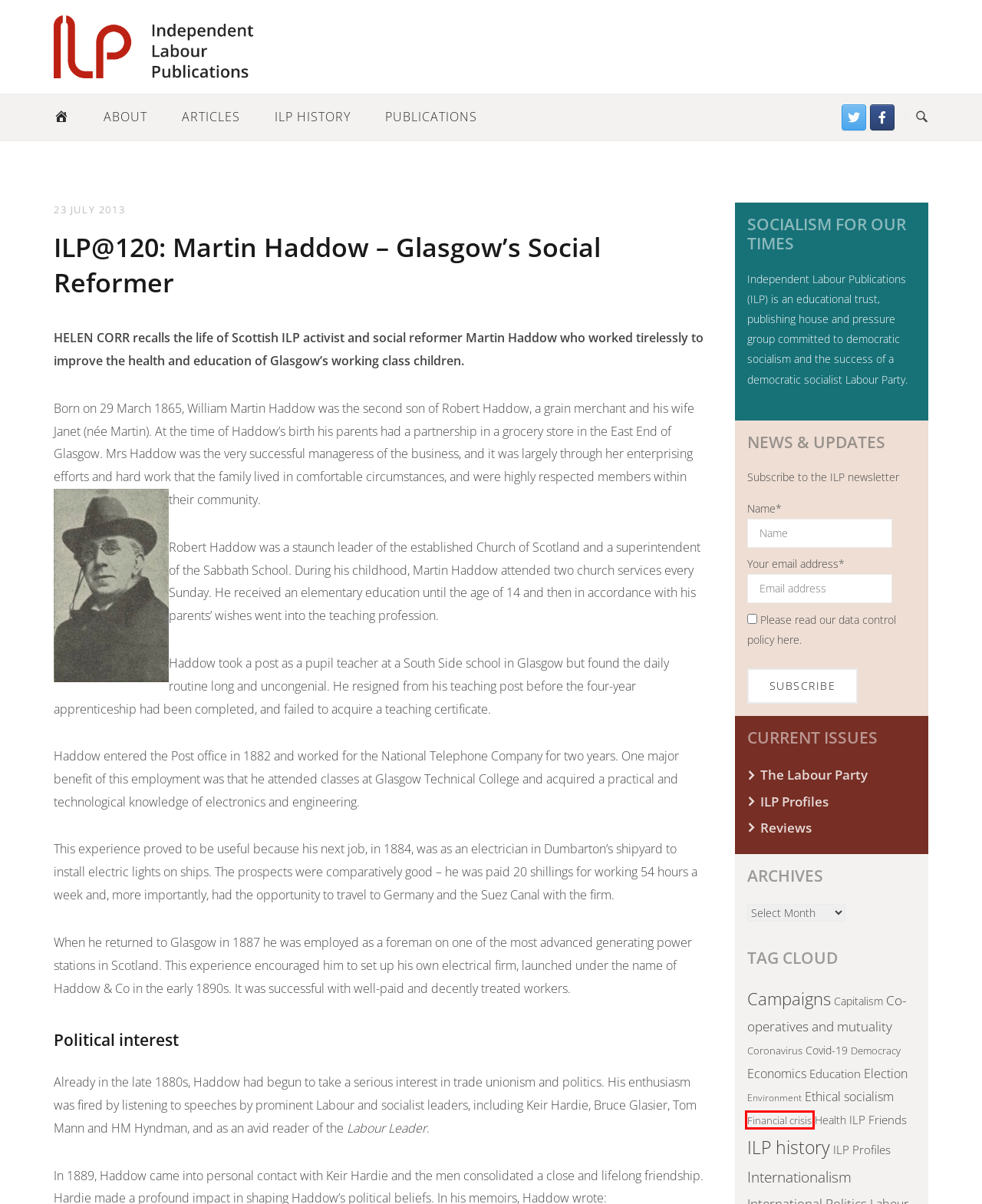You have a screenshot showing a webpage with a red bounding box around a UI element. Choose the webpage description that best matches the new page after clicking the highlighted element. Here are the options:
A. Covid-19 – Independent Labour Publications
B. Campaigns – Independent Labour Publications
C. Data Control Policy – Independent Labour Publications
D. ILP History – Independent Labour Publications
E. About – Independent Labour Publications
F. Financial crisis – Independent Labour Publications
G. Capitalism – Independent Labour Publications
H. Democracy – Independent Labour Publications

F